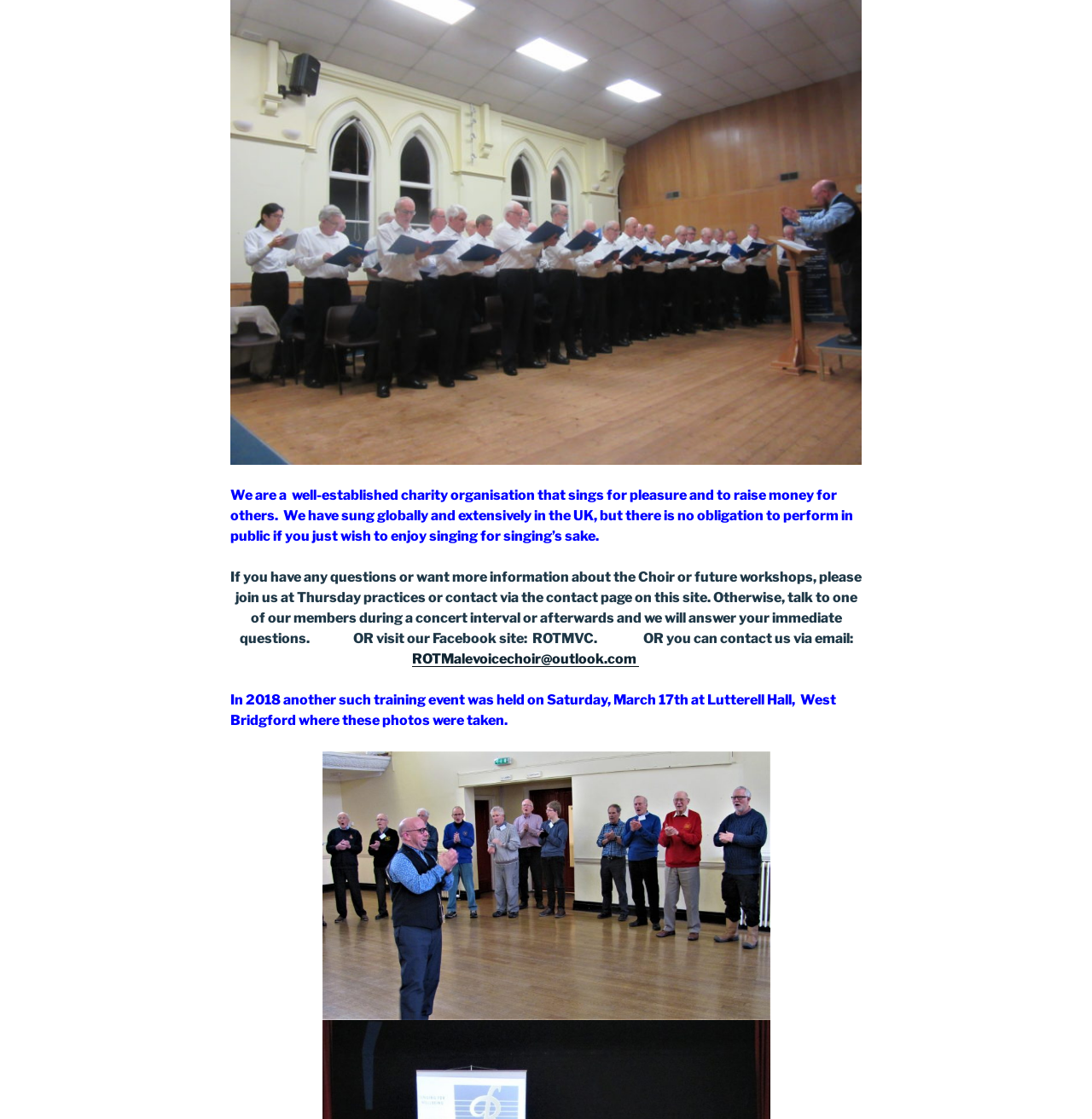What is the email address of the choir?
Answer the question with as much detail as you can, using the image as a reference.

The email address of the choir is explicitly stated on the webpage, providing a direct method for contacting the organisation. This information is provided in the paragraph that lists various methods for getting in touch with the choir.